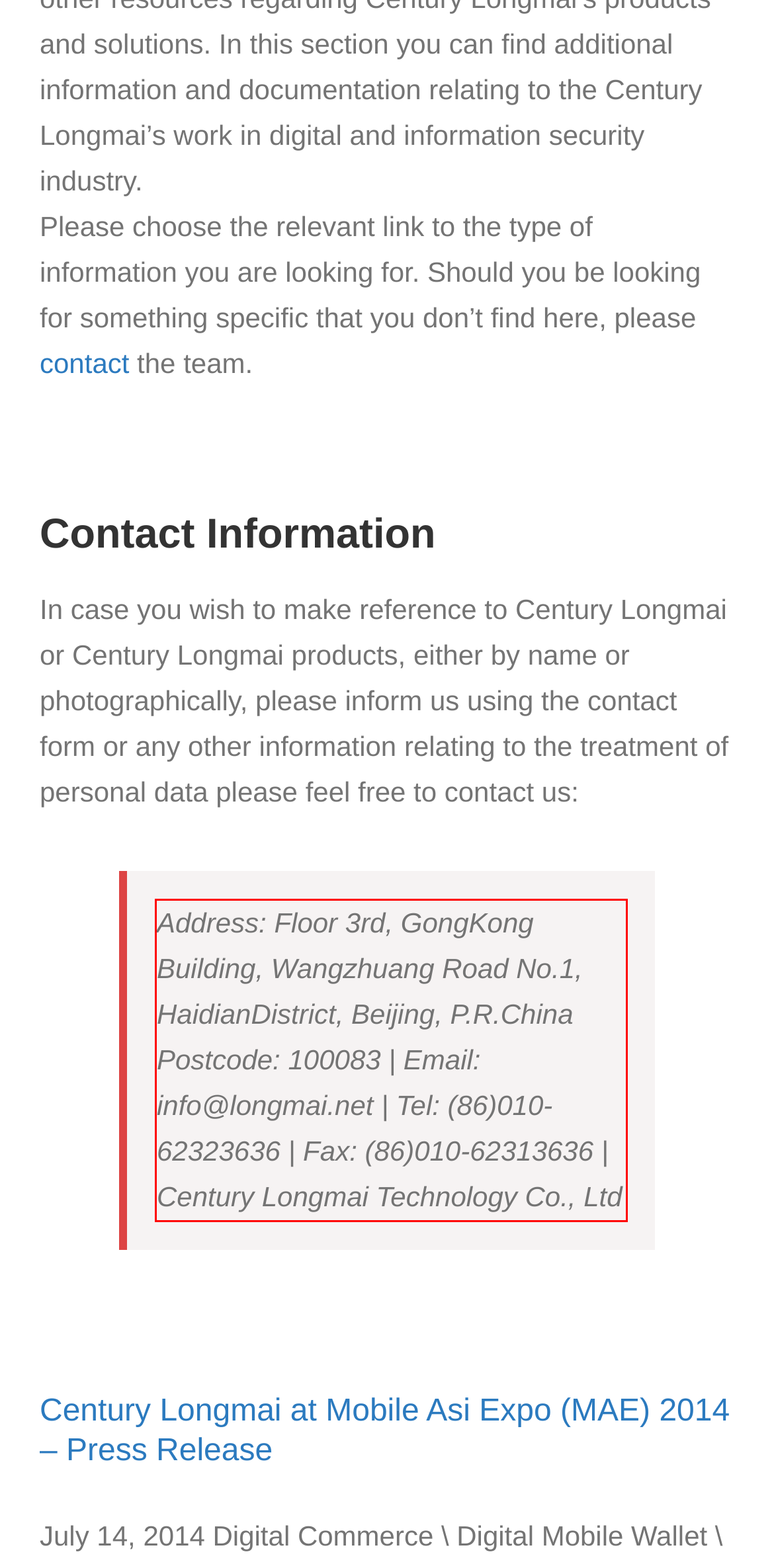Analyze the screenshot of a webpage where a red rectangle is bounding a UI element. Extract and generate the text content within this red bounding box.

Address: Floor 3rd, GongKong Building, Wangzhuang Road No.1, HaidianDistrict, Beijing, P.R.China Postcode: 100083 | Email: info@longmai.net | Tel: (86)010-62323636 | Fax: (86)010-62313636 | Century Longmai Technology Co., Ltd